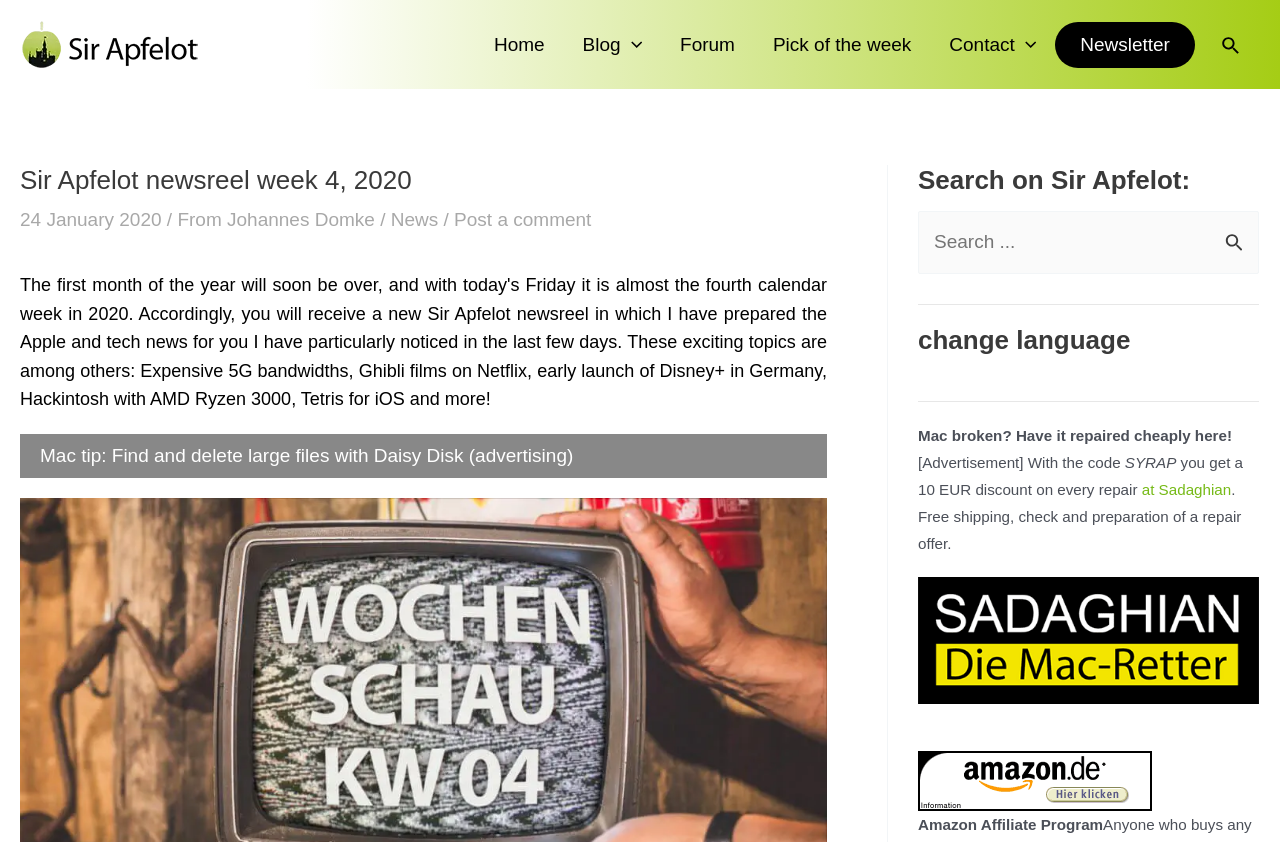What is the language of the webpage?
Look at the image and respond with a one-word or short phrase answer.

German